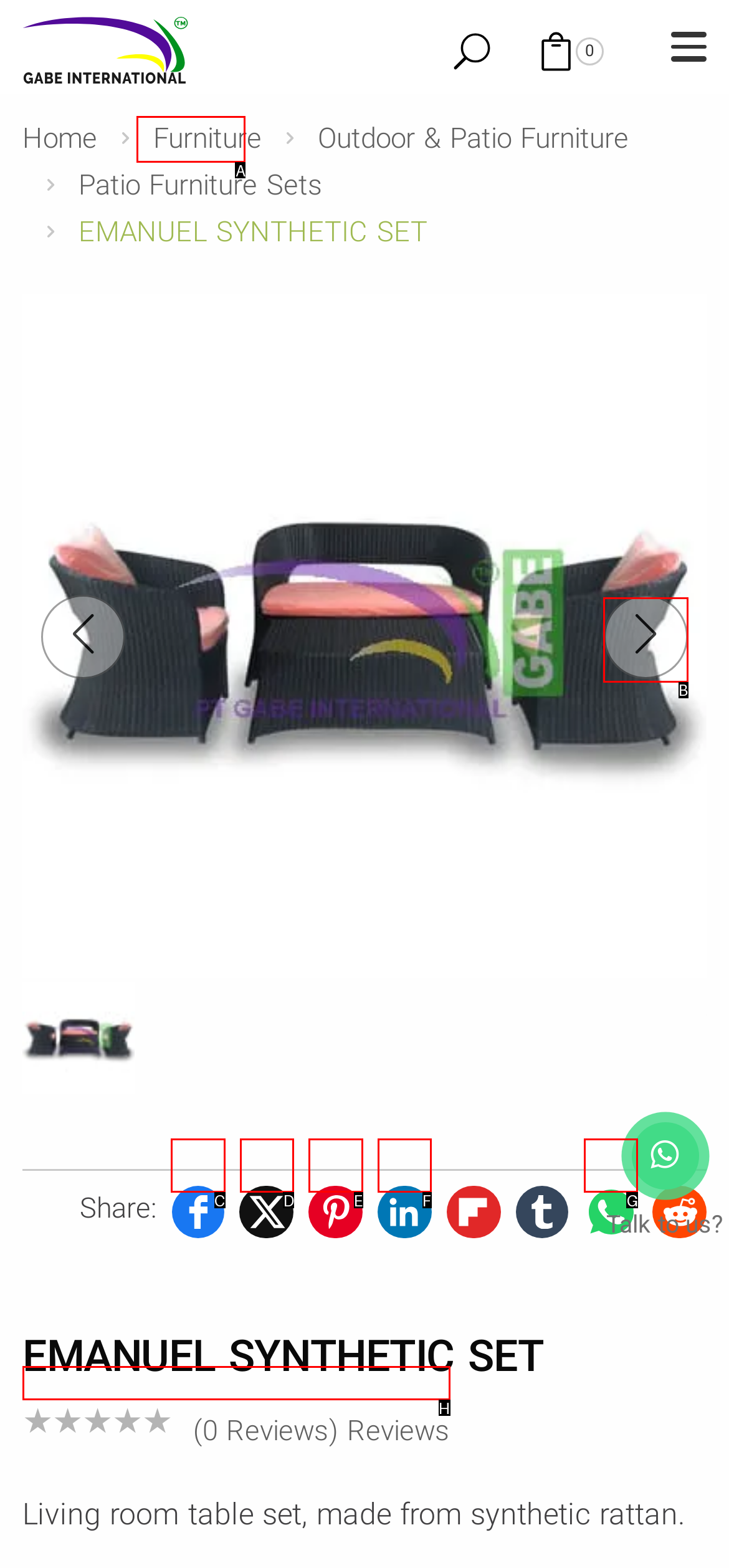Choose the letter of the option you need to click to Go to the next slide. Answer with the letter only.

B